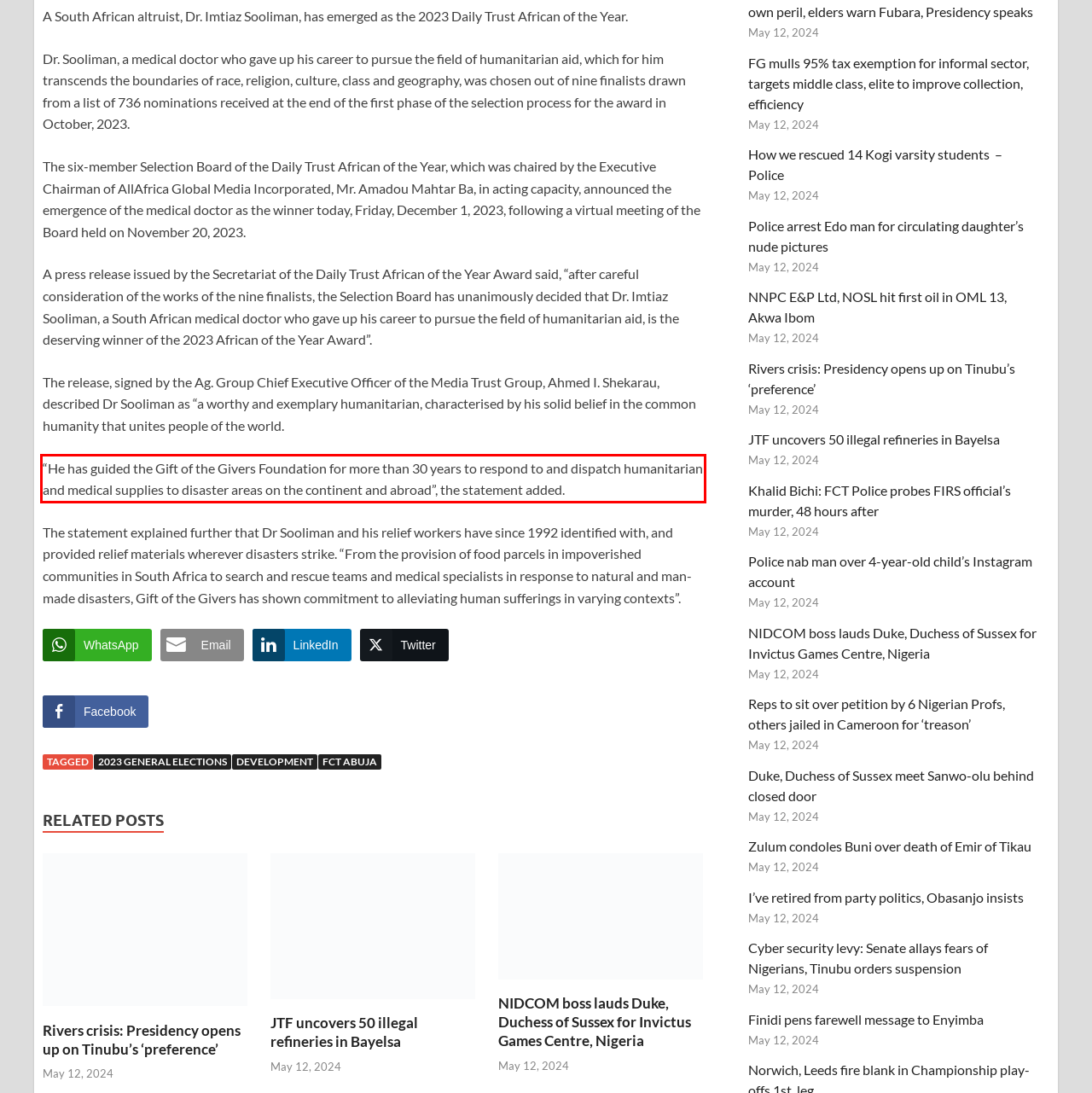The screenshot provided shows a webpage with a red bounding box. Apply OCR to the text within this red bounding box and provide the extracted content.

“He has guided the Gift of the Givers Foundation for more than 30 years to respond to and dispatch humanitarian and medical supplies to disaster areas on the continent and abroad”, the statement added.